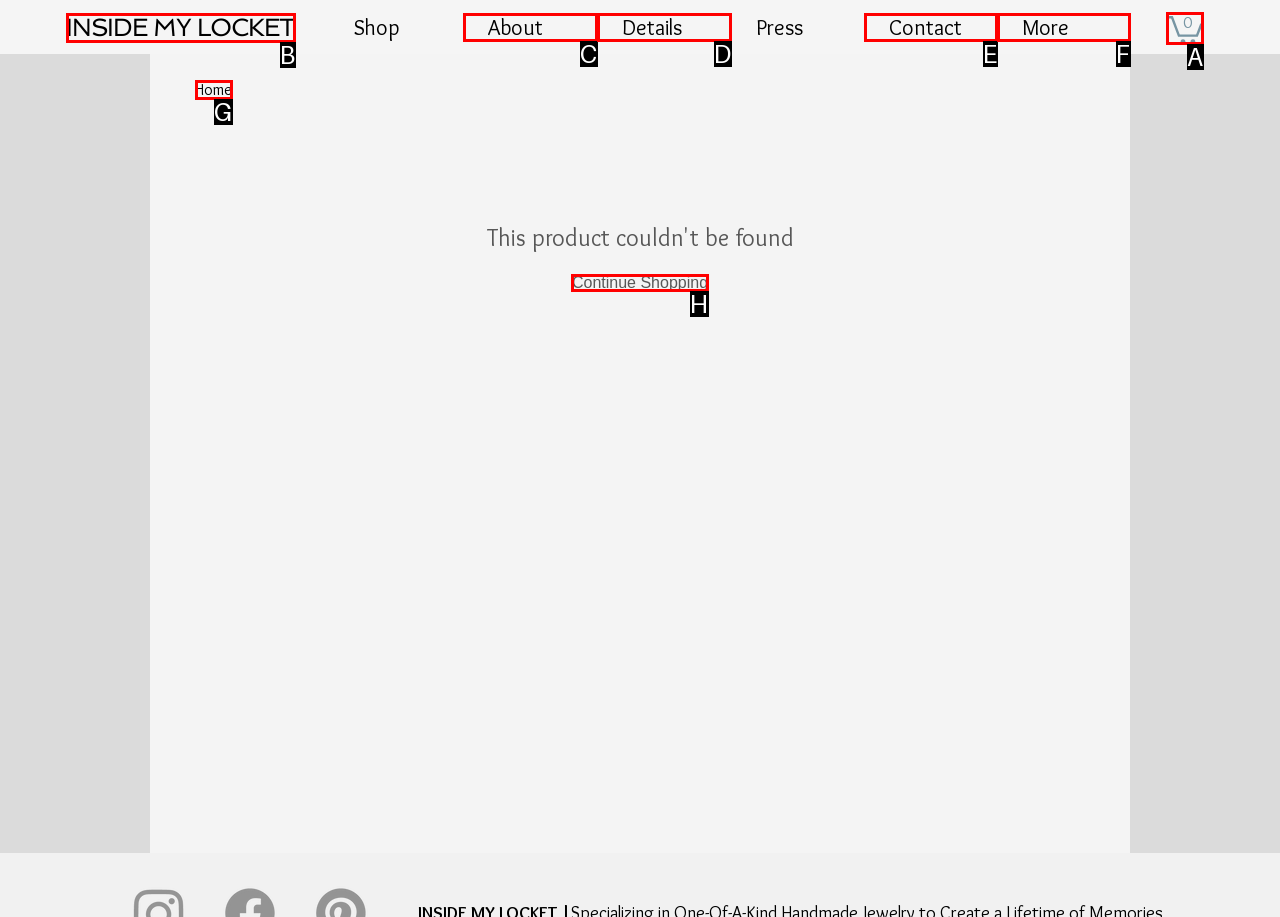Select the correct UI element to complete the task: view shopping cart
Please provide the letter of the chosen option.

A